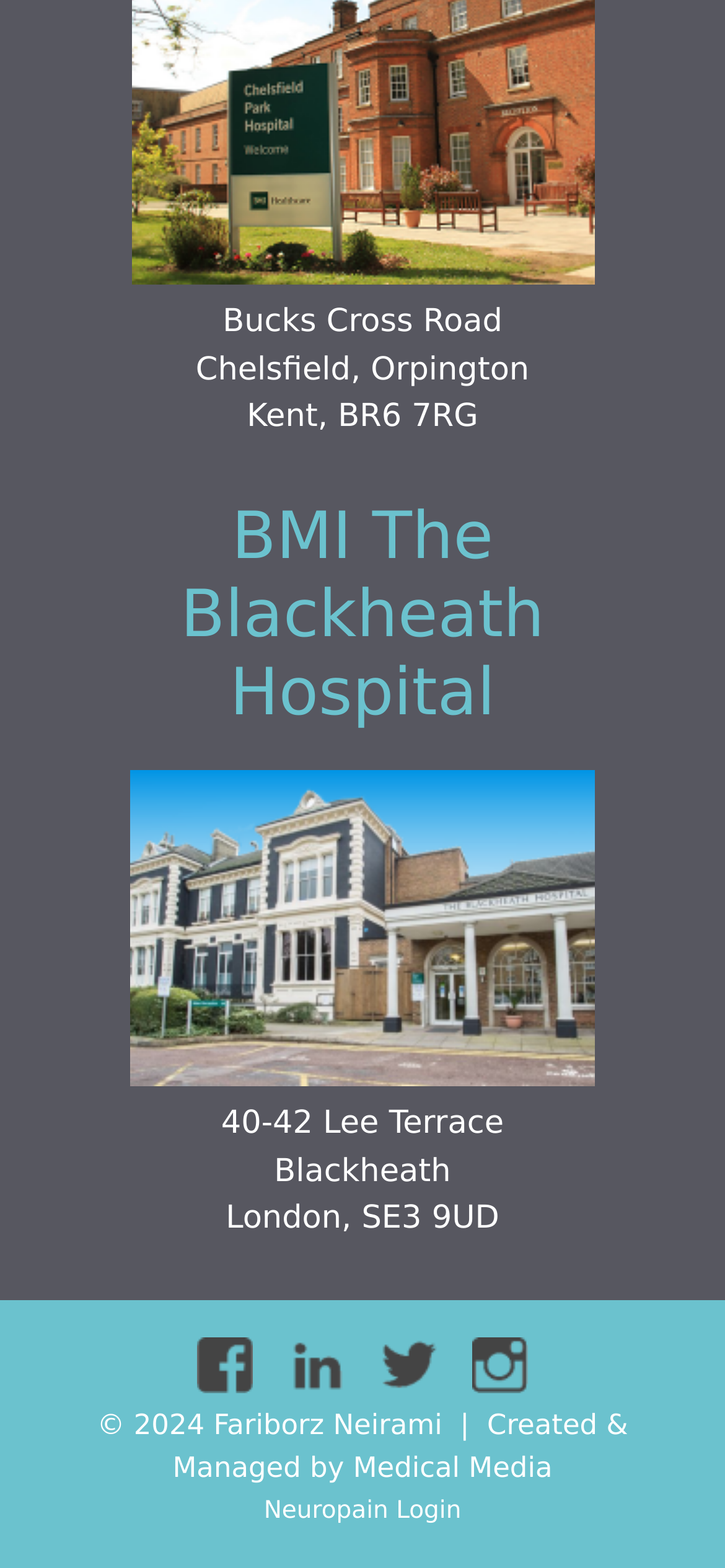Please specify the bounding box coordinates of the area that should be clicked to accomplish the following instruction: "Visit the facebook page". The coordinates should consist of four float numbers between 0 and 1, i.e., [left, top, right, bottom].

[0.273, 0.871, 0.35, 0.893]